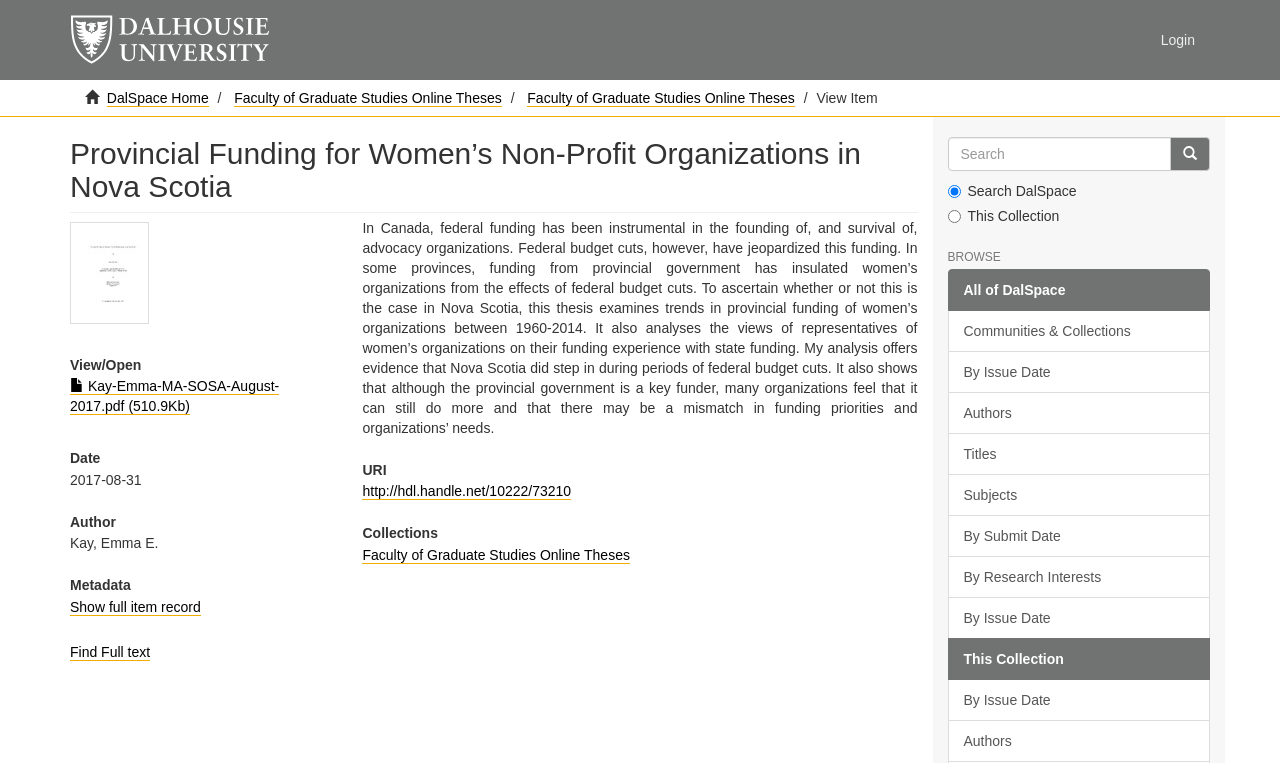What is the title of the thesis?
Using the information from the image, give a concise answer in one word or a short phrase.

Provincial Funding for Women’s Non-Profit Organizations in Nova Scotia